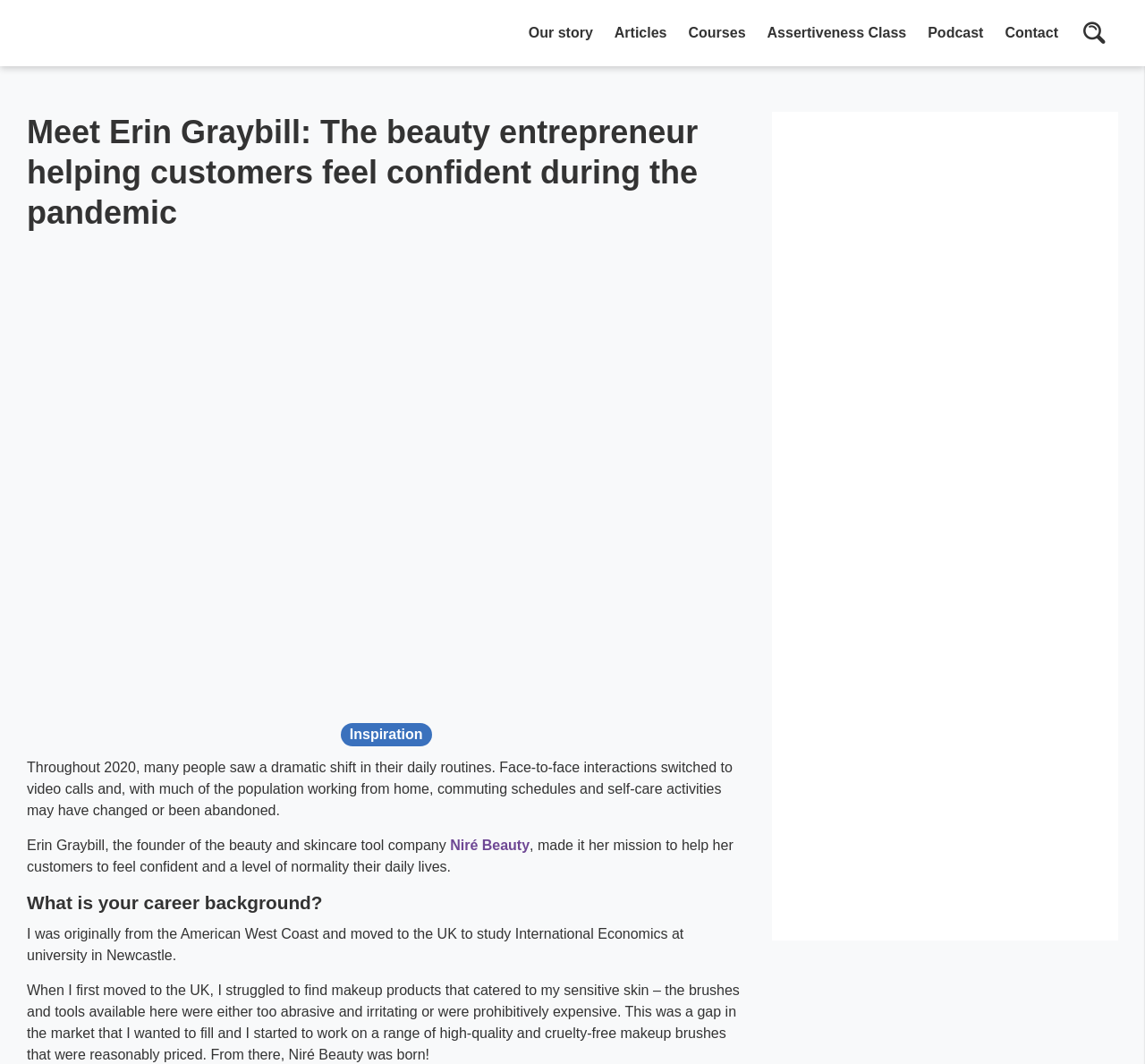Bounding box coordinates should be provided in the format (top-left x, top-left y, bottom-right x, bottom-right y) with all values between 0 and 1. Identify the bounding box for this UI element: Contact

[0.868, 0.0, 0.934, 0.062]